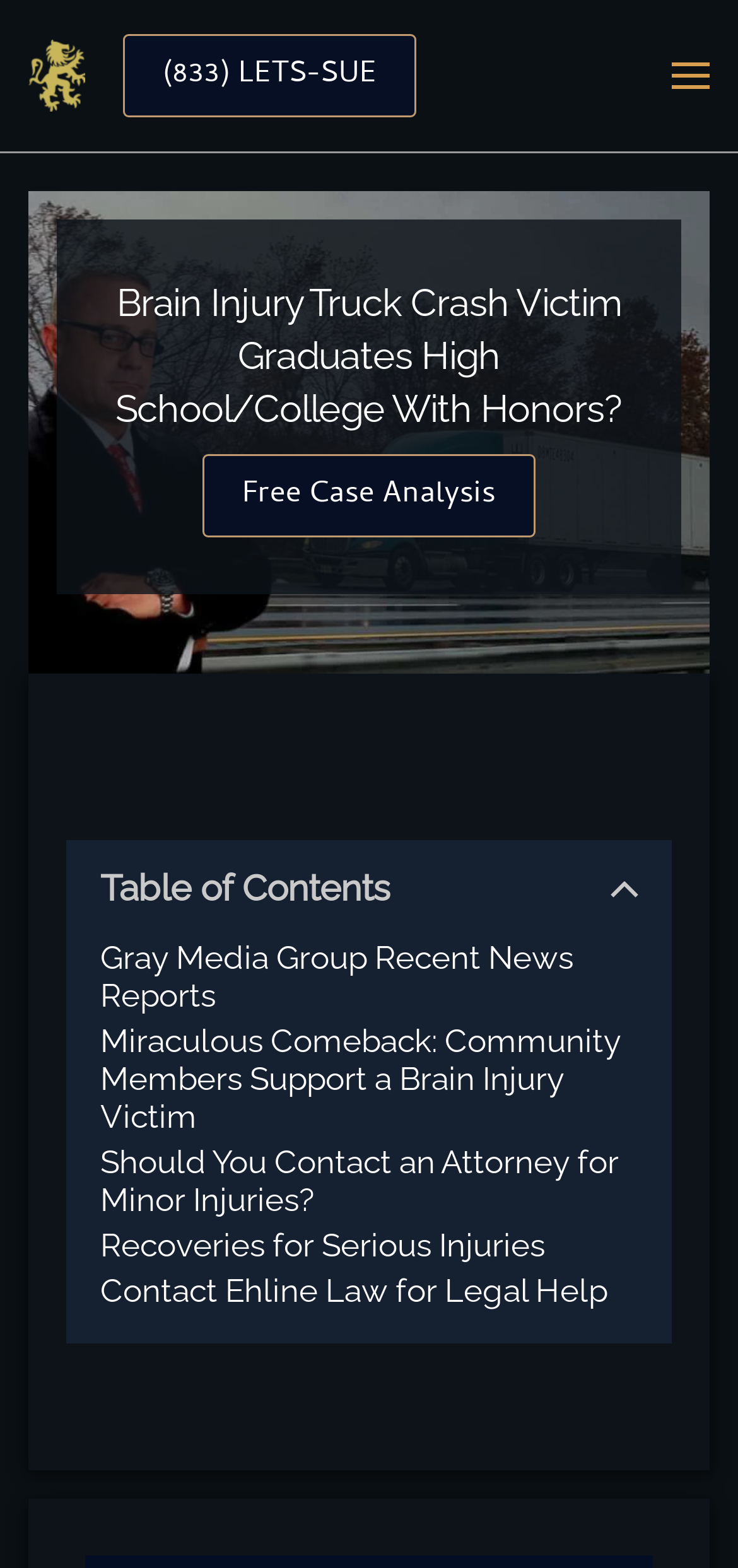Use a single word or phrase to answer the question: What is the image file name of the truck accident attorney?

truck-accident-attorney-los-angeles-county.jpg